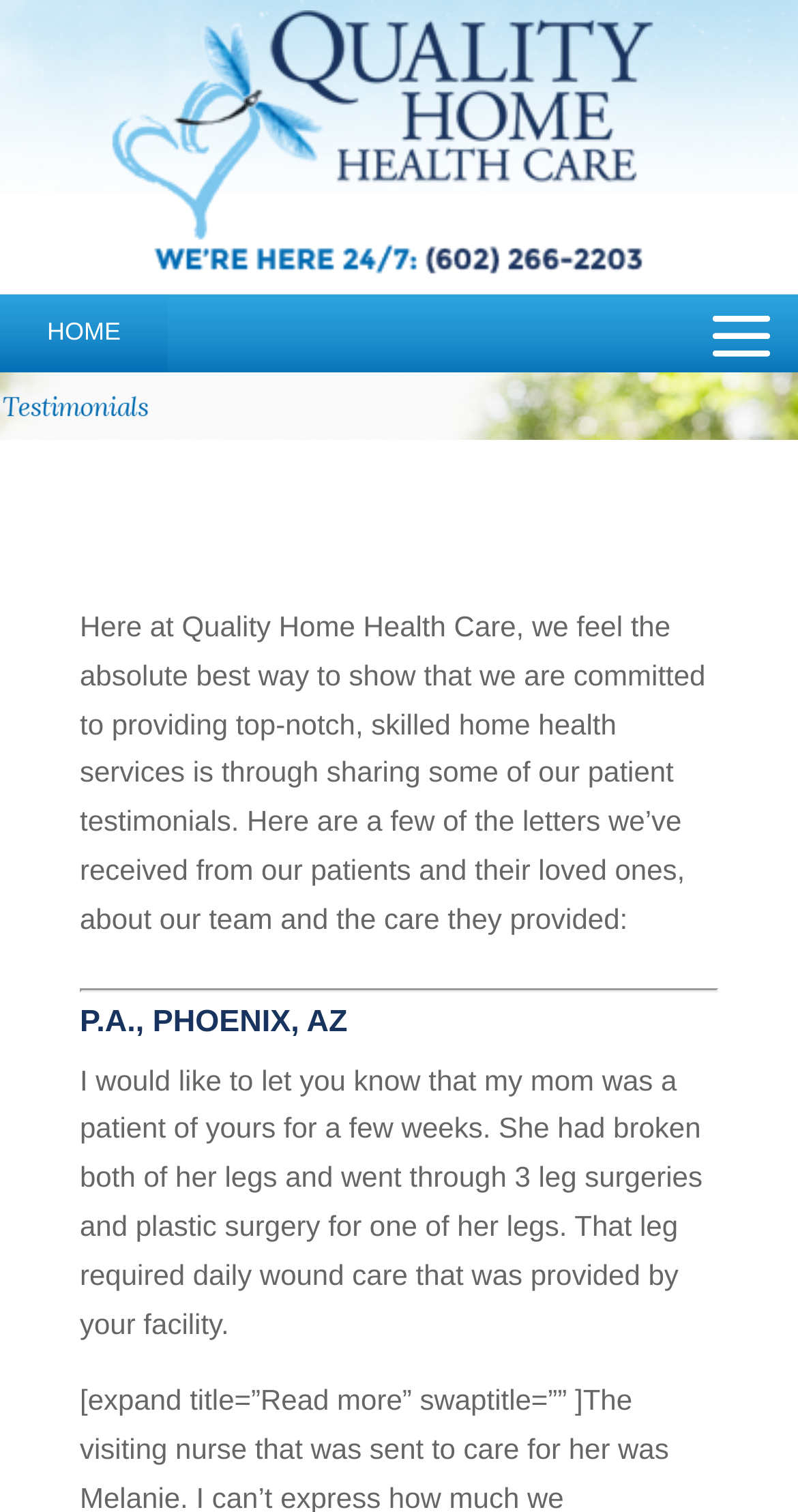Based on what you see in the screenshot, provide a thorough answer to this question: What type of care was provided by the facility?

I found this answer by reading the static text that says 'That leg required daily wound care that was provided by your facility...'. This text explains the type of care provided by the facility.